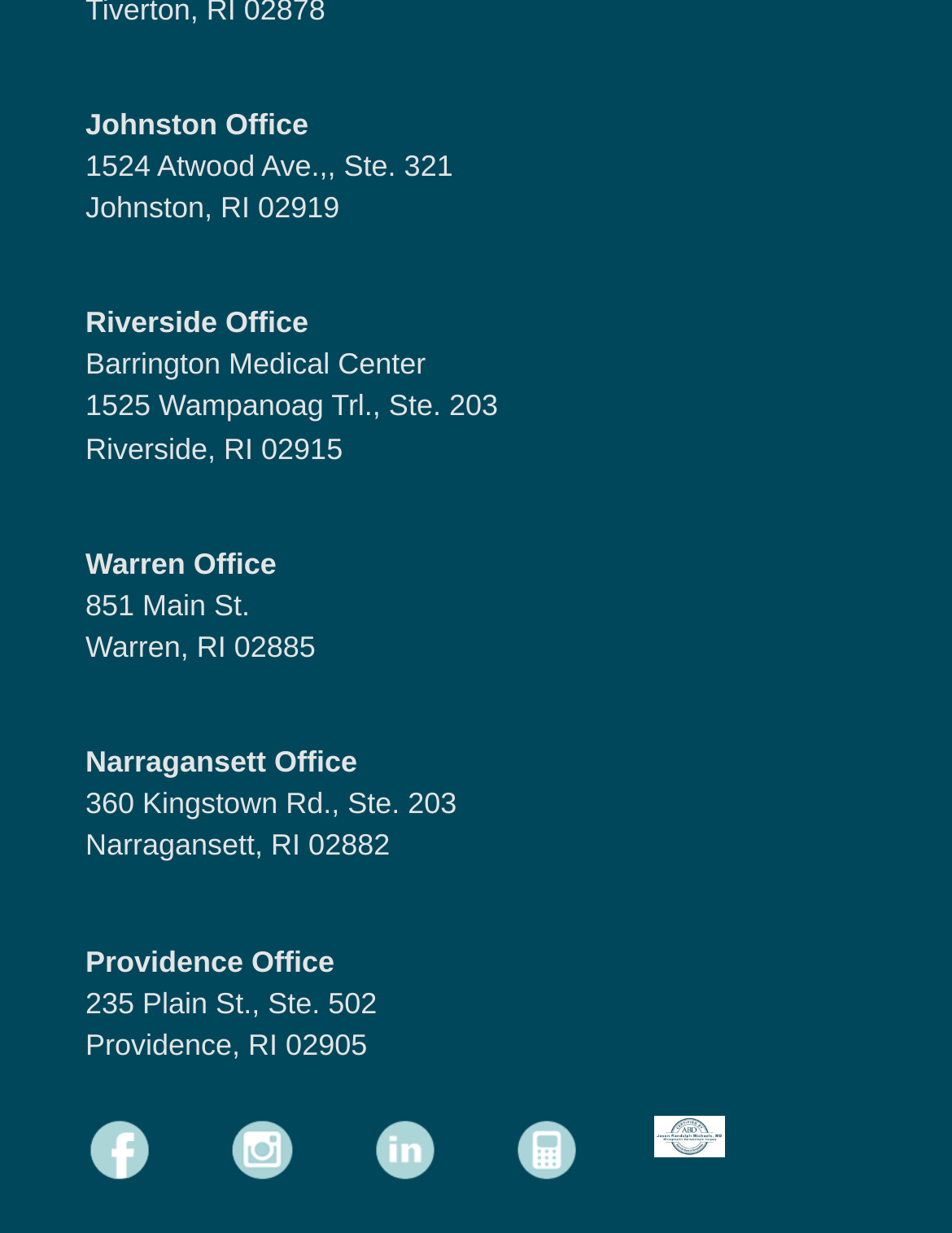Please identify the bounding box coordinates of the clickable region that I should interact with to perform the following instruction: "Visit Johnston Office". The coordinates should be expressed as four float numbers between 0 and 1, i.e., [left, top, right, bottom].

[0.09, 0.087, 0.324, 0.114]